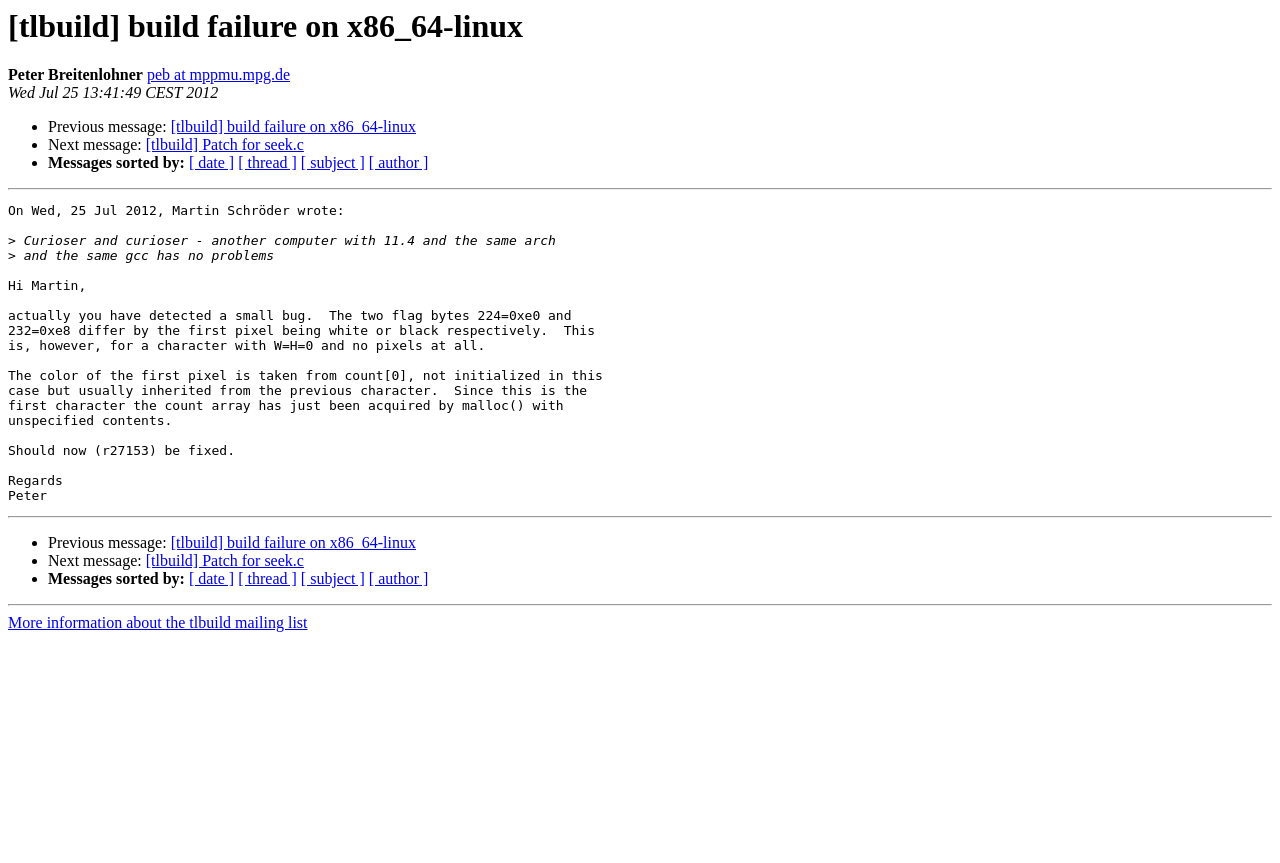Please find the bounding box coordinates of the element that needs to be clicked to perform the following instruction: "Sort messages by date". The bounding box coordinates should be four float numbers between 0 and 1, represented as [left, top, right, bottom].

[0.148, 0.179, 0.183, 0.199]